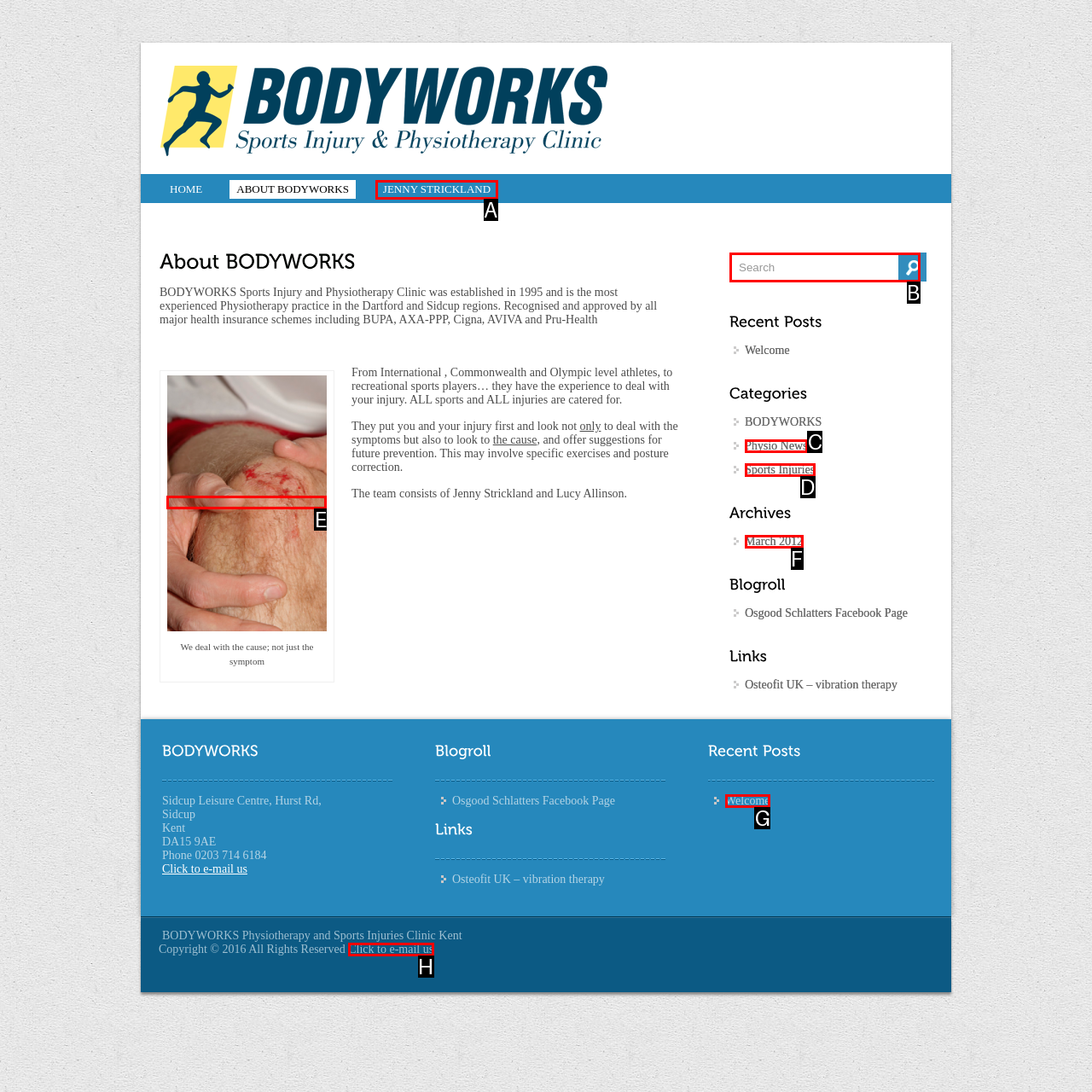To complete the instruction: Read about knee injury physiotherapy, which HTML element should be clicked?
Respond with the option's letter from the provided choices.

E